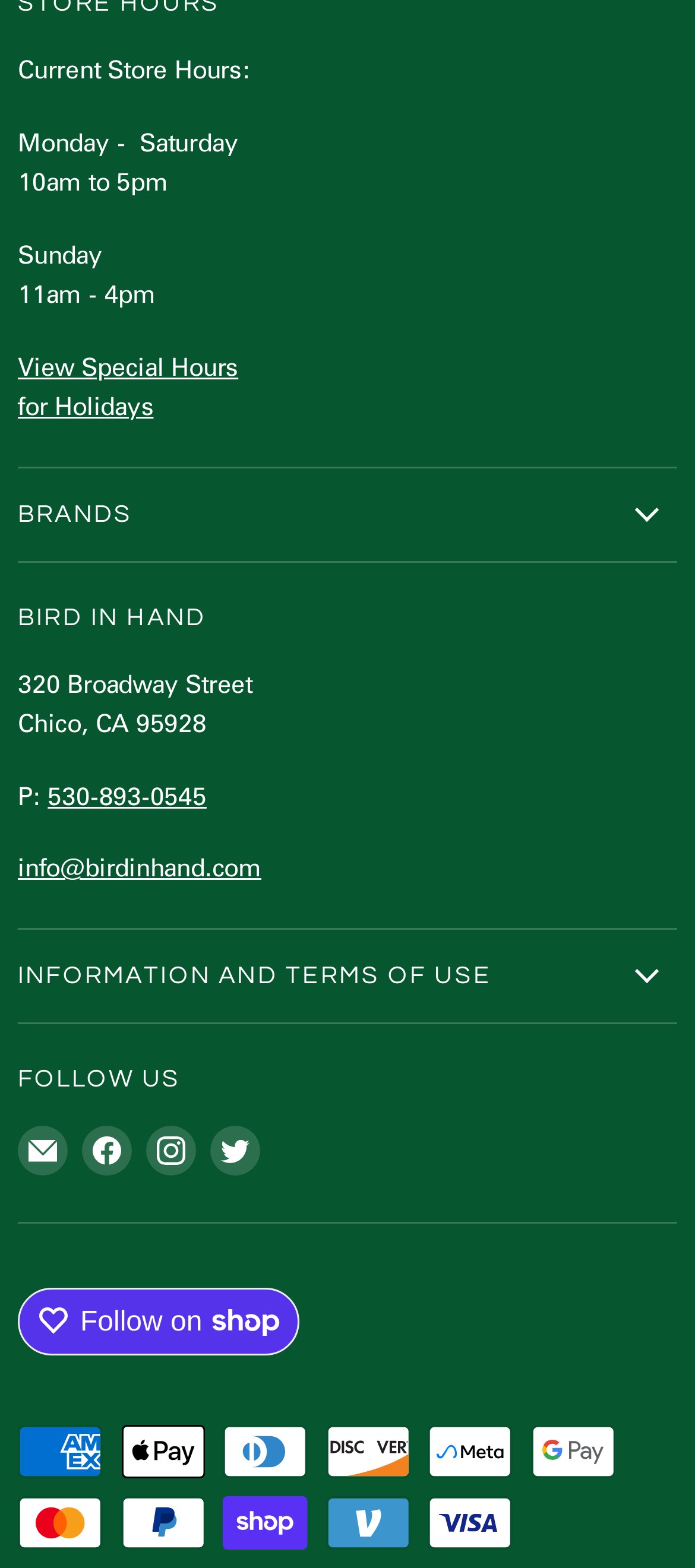Could you find the bounding box coordinates of the clickable area to complete this instruction: "Get in touch with us via email"?

[0.026, 0.542, 0.376, 0.564]